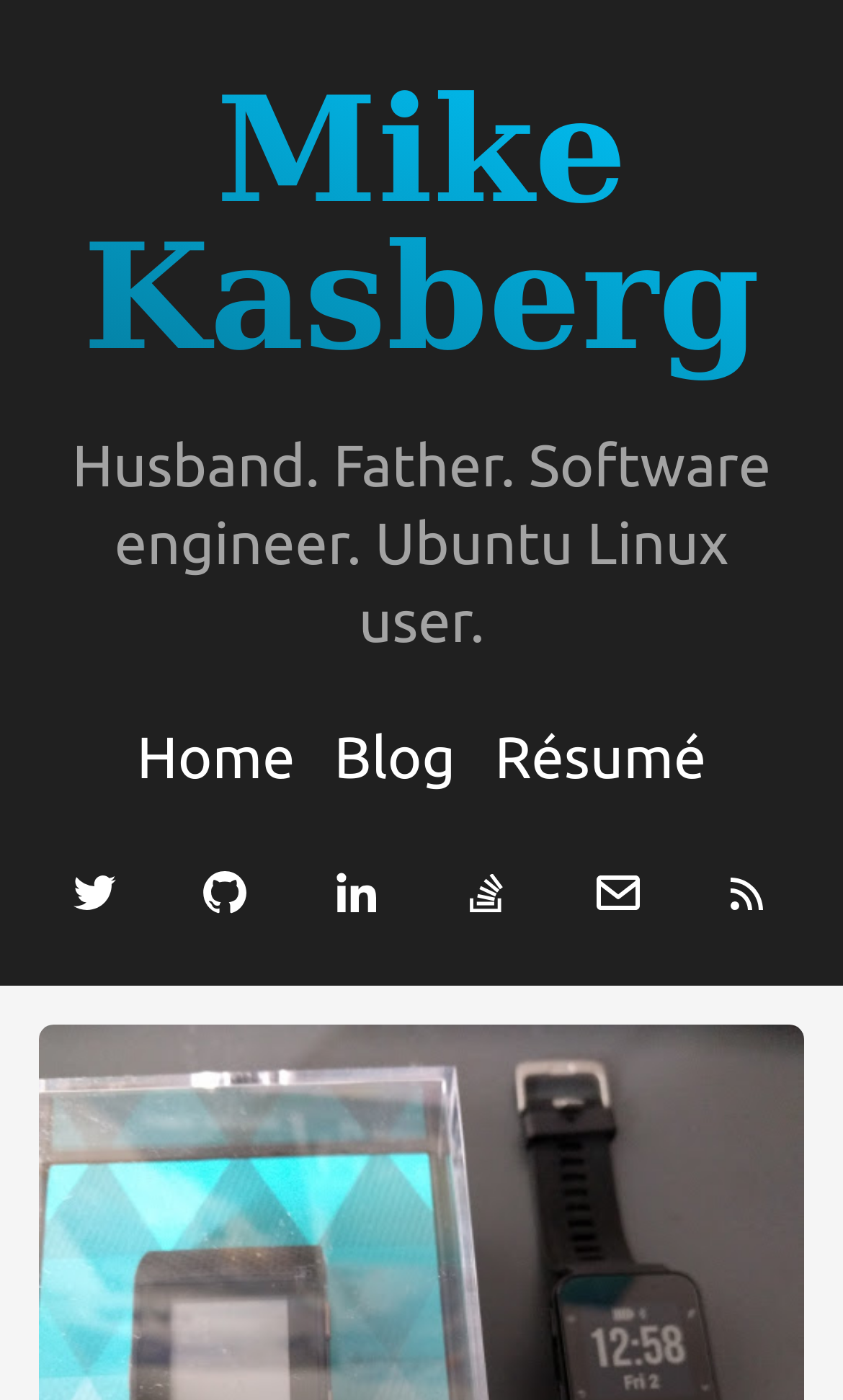Please give the bounding box coordinates of the area that should be clicked to fulfill the following instruction: "view blog". The coordinates should be in the format of four float numbers from 0 to 1, i.e., [left, top, right, bottom].

[0.373, 0.5, 0.564, 0.584]